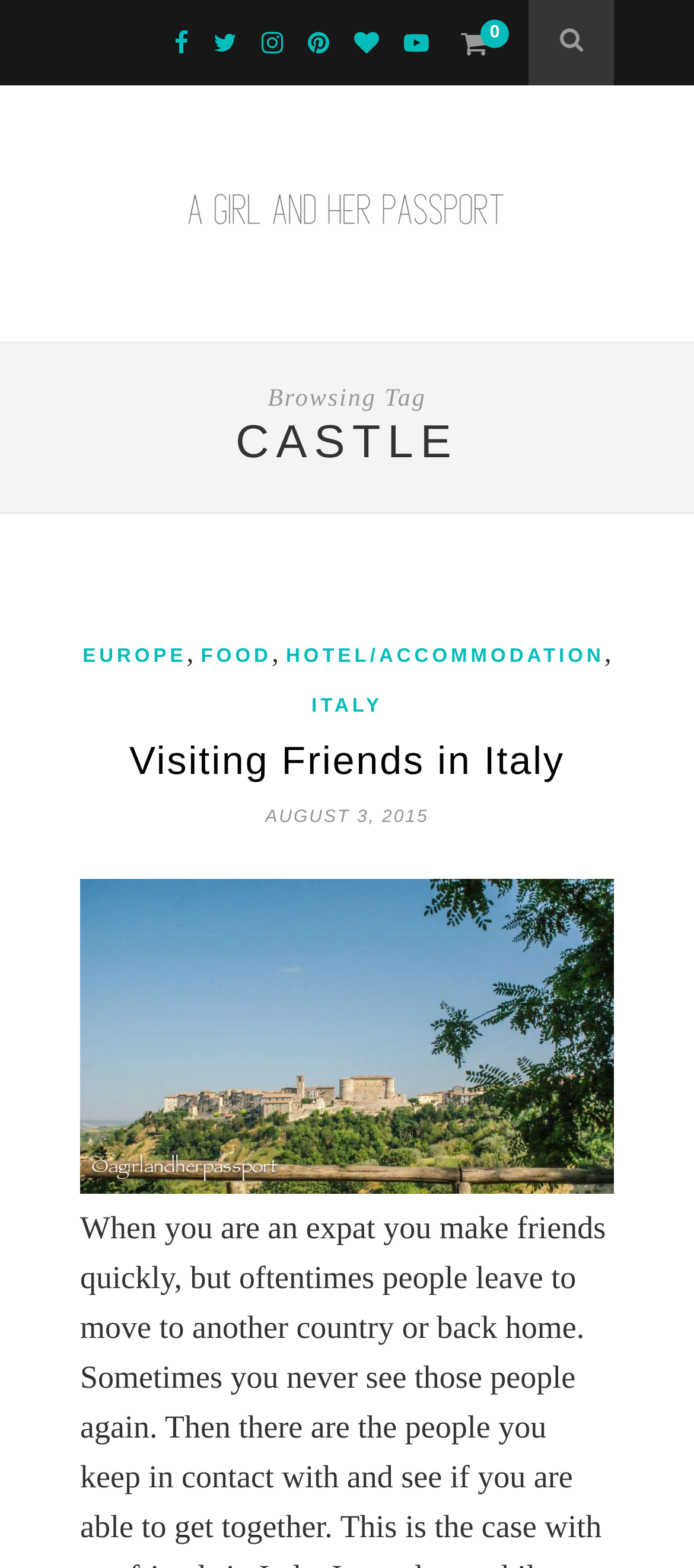Locate the bounding box coordinates of the area you need to click to fulfill this instruction: 'Visit the EUROPE page'. The coordinates must be in the form of four float numbers ranging from 0 to 1: [left, top, right, bottom].

[0.119, 0.411, 0.269, 0.425]